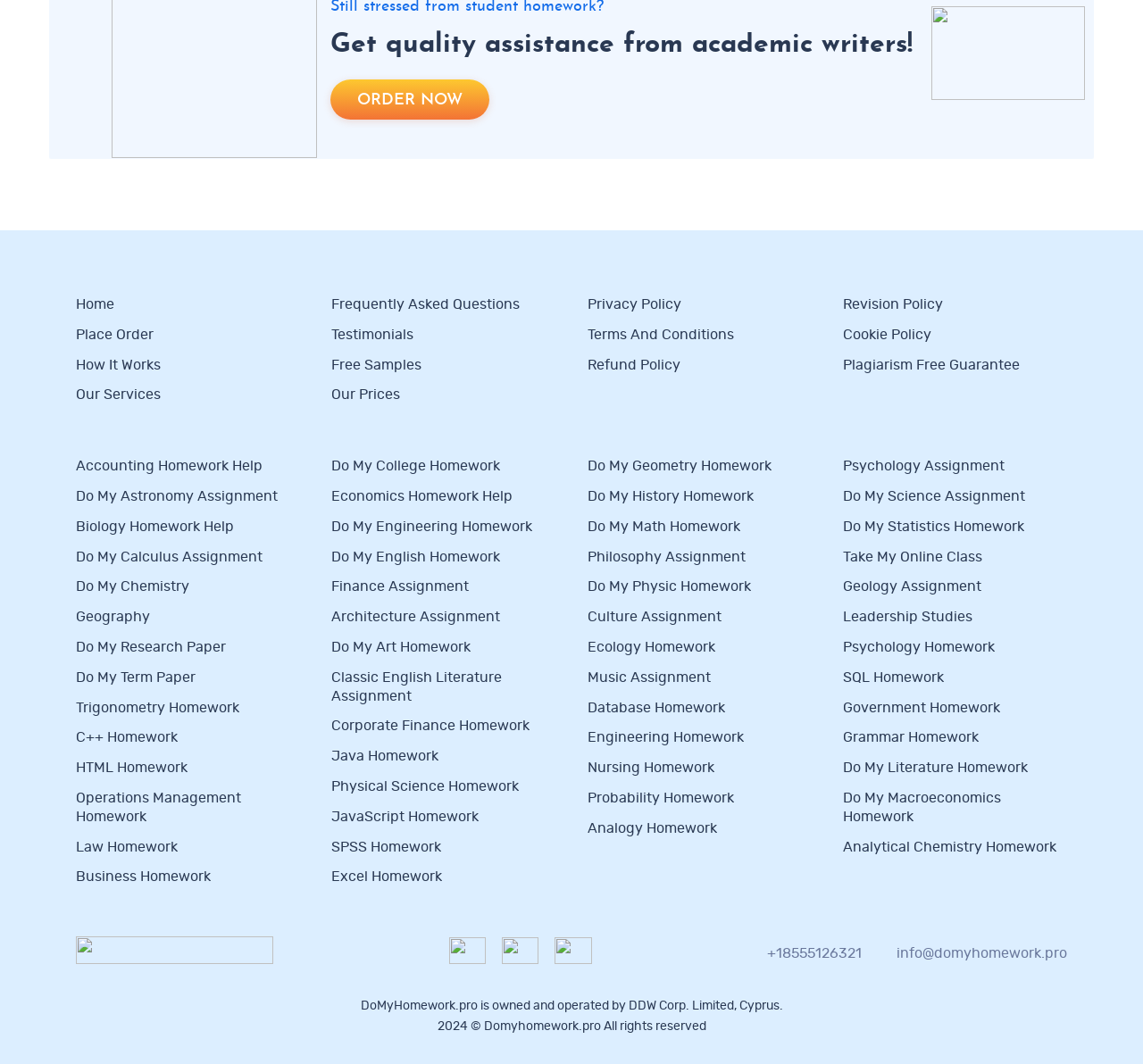Highlight the bounding box coordinates of the element you need to click to perform the following instruction: "Contact us through phone number +18555126321."

[0.671, 0.885, 0.754, 0.906]